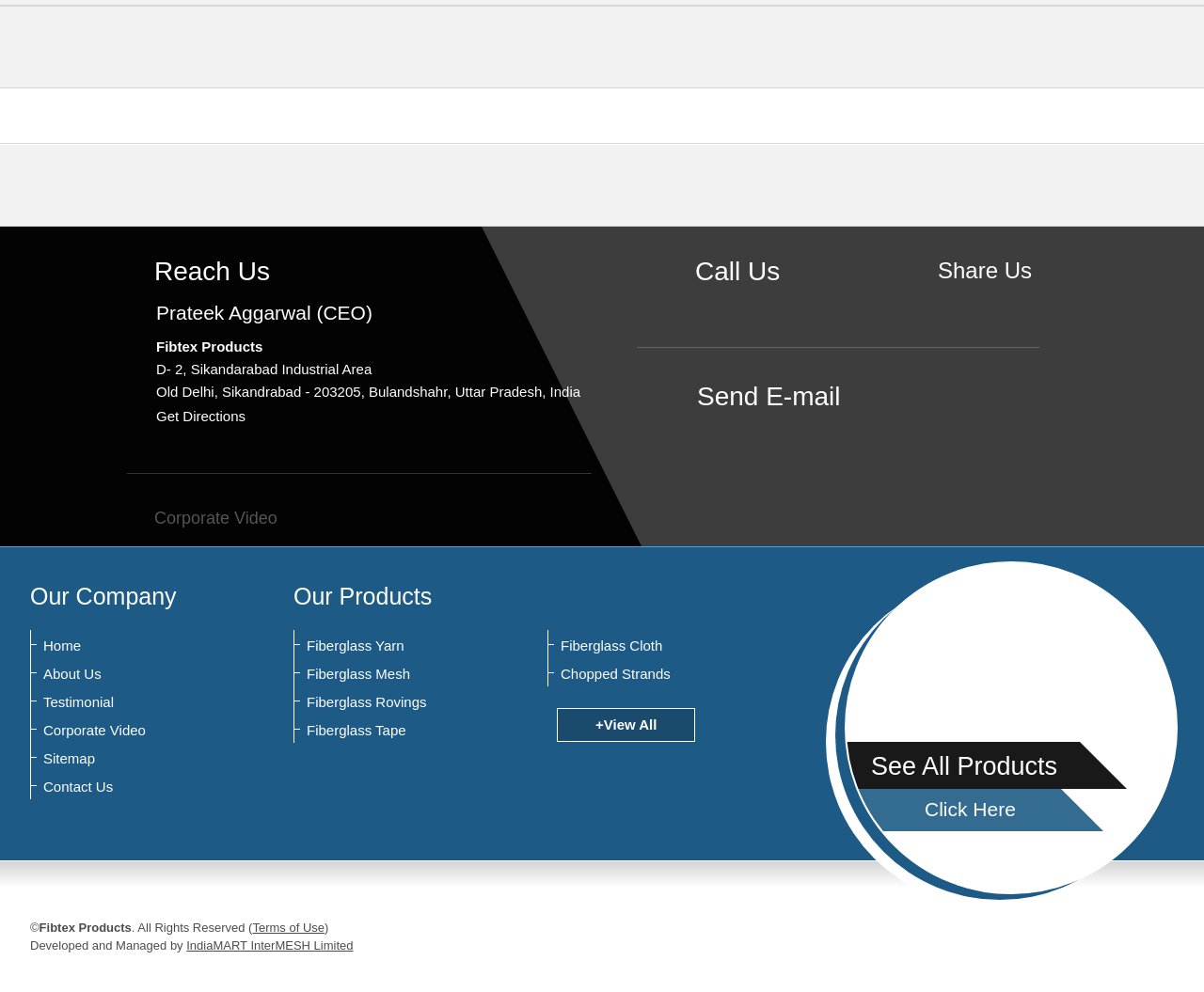Please analyze the image and provide a thorough answer to the question:
How can I contact the company?

To contact the company, I can either get directions by clicking on the 'Get Directions' link or call them using the phone number provided in the 'Call Us' section, both of which can be found in the layout table section of the webpage.